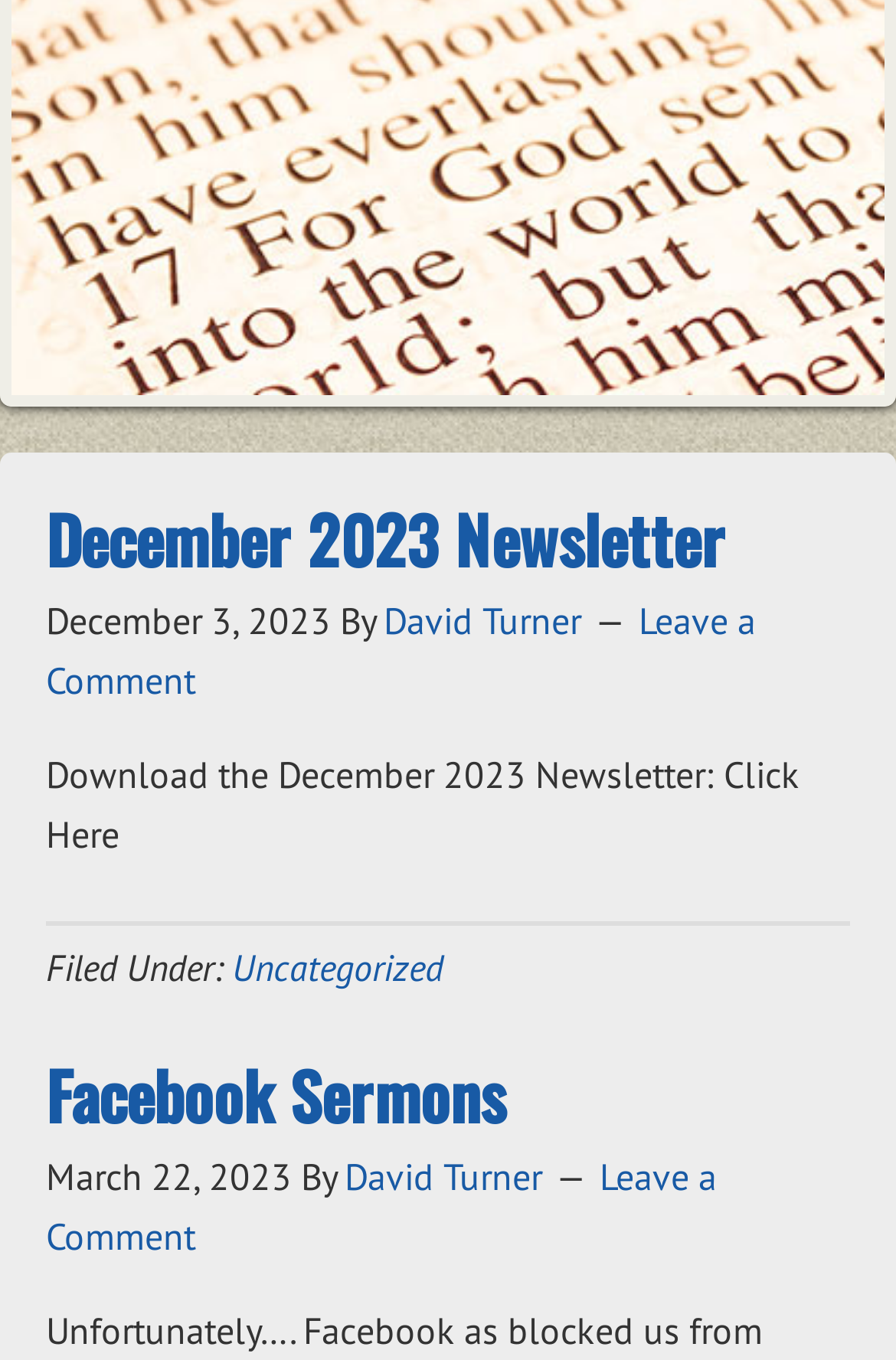Based on the element description: "David Turner", identify the UI element and provide its bounding box coordinates. Use four float numbers between 0 and 1, [left, top, right, bottom].

[0.385, 0.847, 0.605, 0.881]